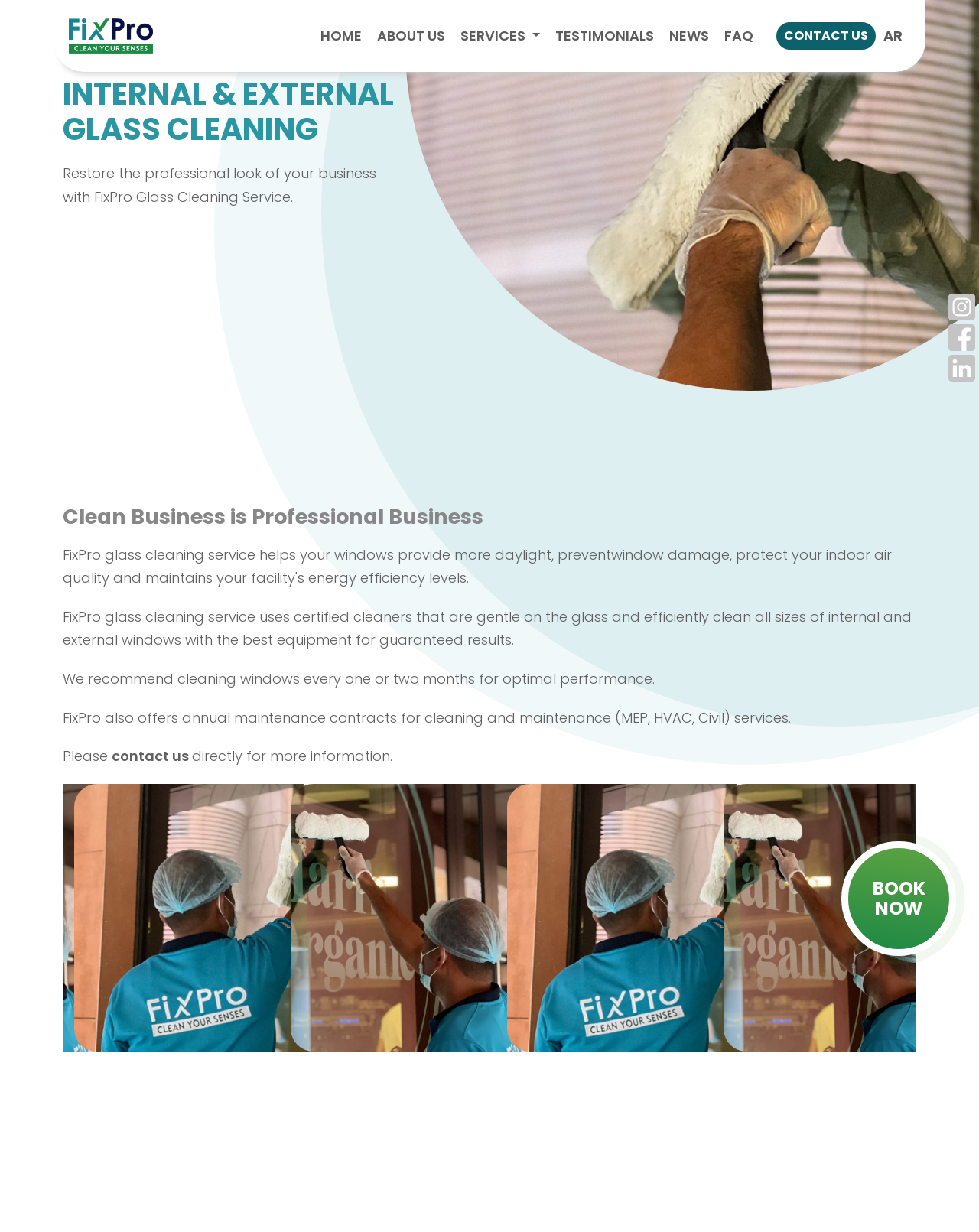Determine the bounding box coordinates for the HTML element described here: "contact us".

[0.114, 0.606, 0.196, 0.622]